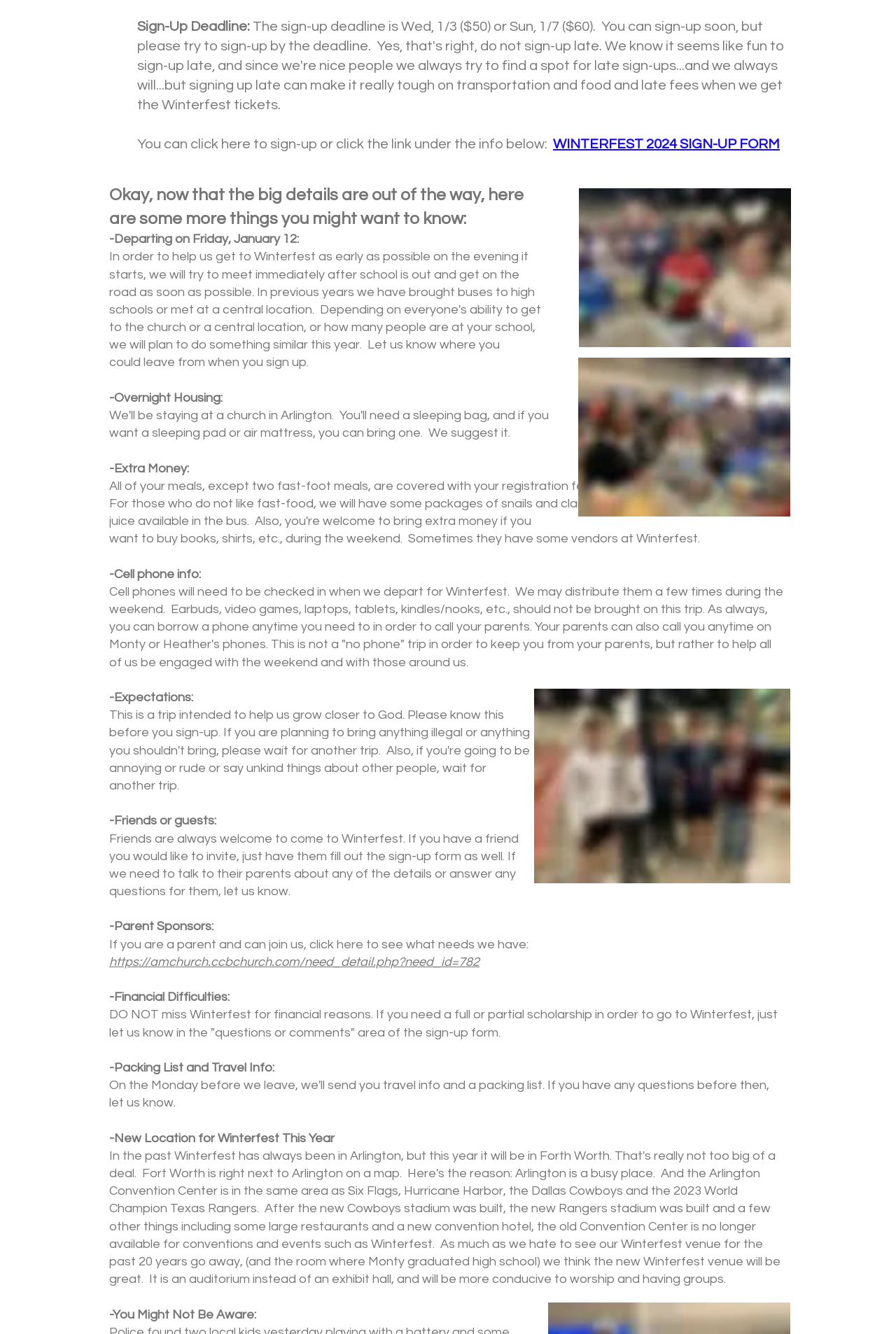What can be borrowed during the trip?
Utilize the image to construct a detailed and well-explained answer.

The question asks about what can be borrowed during the trip. After reading the webpage, I found that 'You can borrow a phone anytime you need to in order to call your parents.' This implies that a phone can be borrowed during the trip.